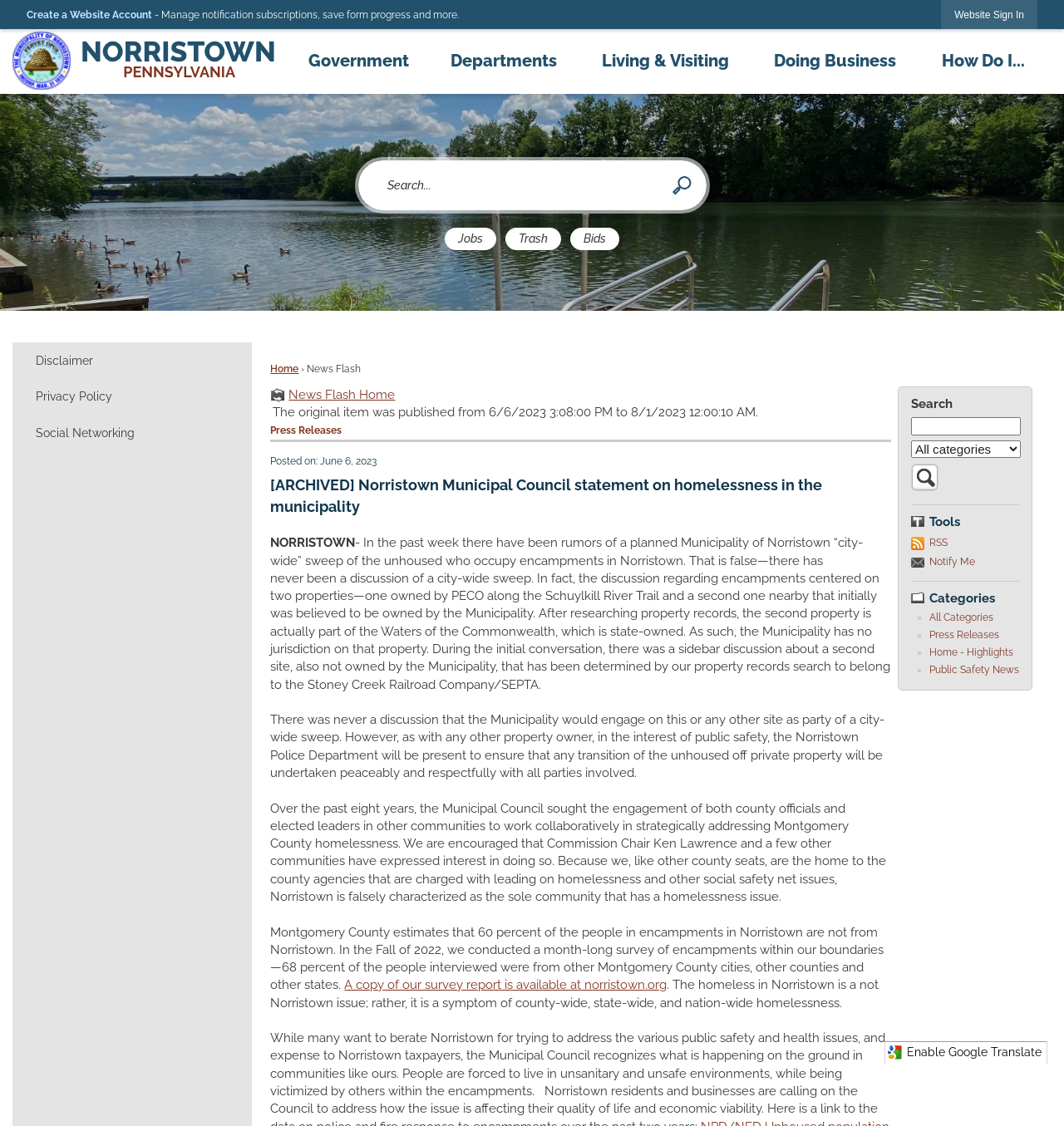Using the format (top-left x, top-left y, bottom-right x, bottom-right y), and given the element description, identify the bounding box coordinates within the screenshot: Government

[0.269, 0.025, 0.404, 0.083]